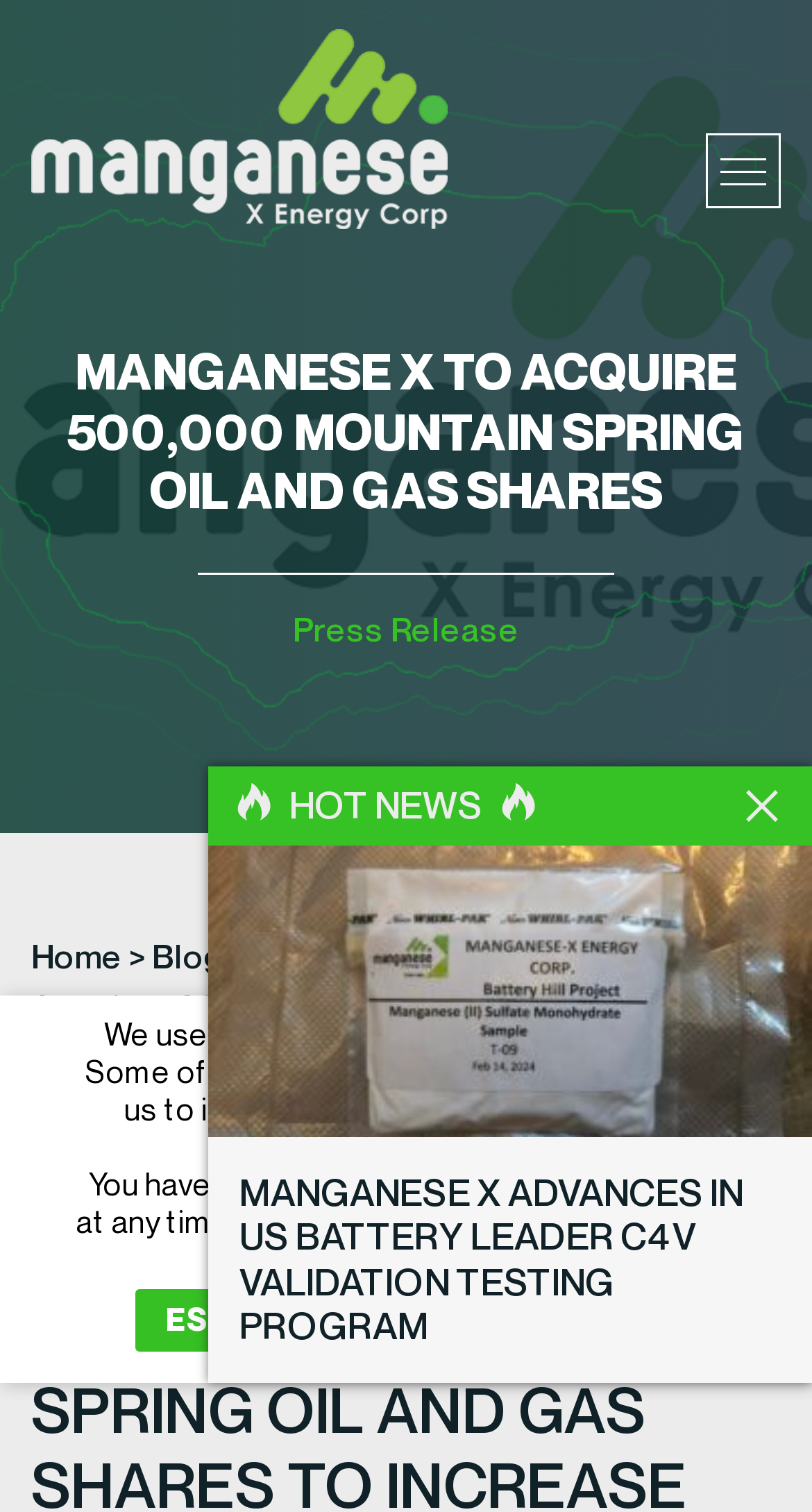How many navigation links are there?
Give a one-word or short-phrase answer derived from the screenshot.

3